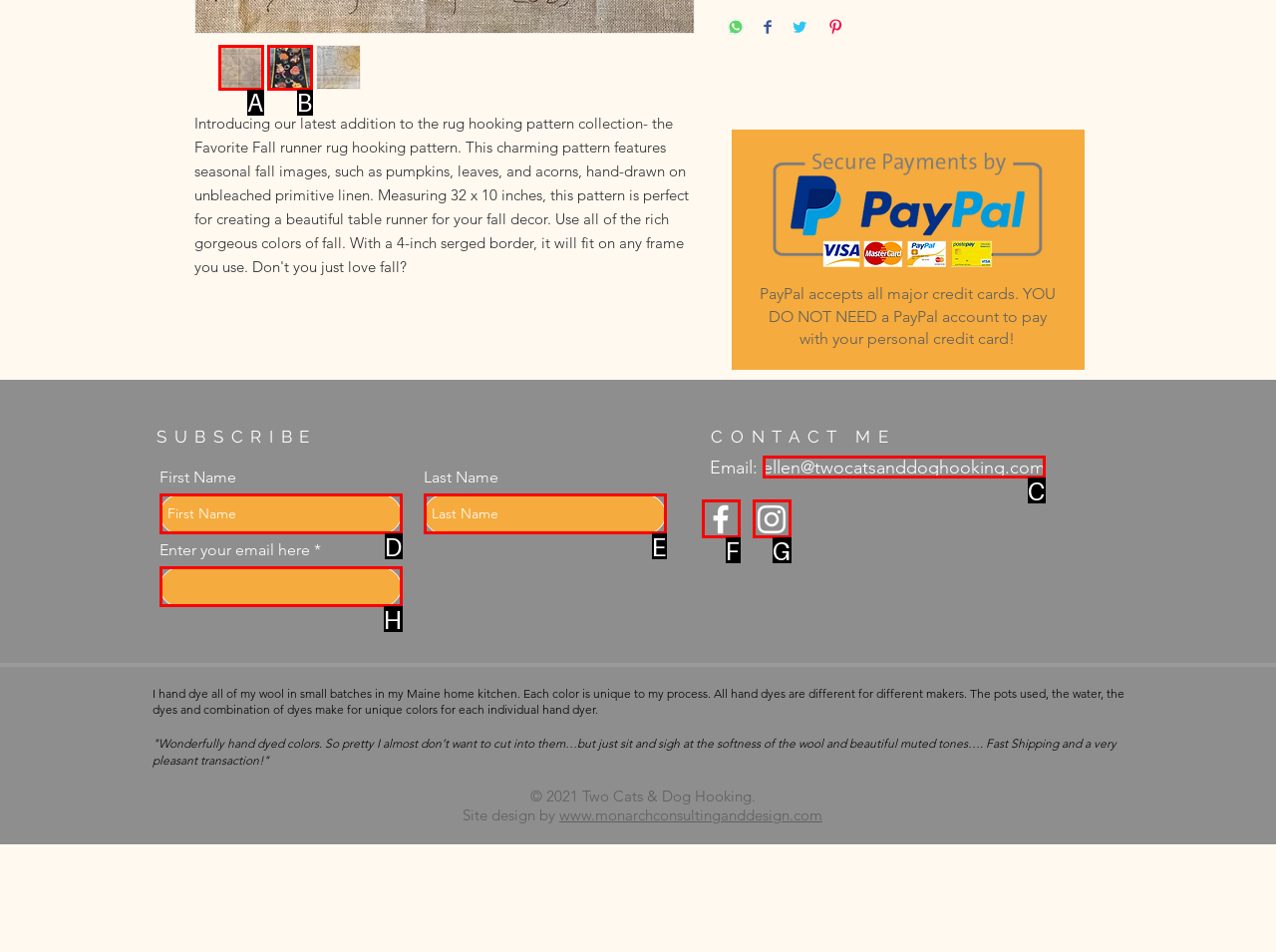Choose the option that best matches the description: name="first-name" placeholder="First Name"
Indicate the letter of the matching option directly.

D